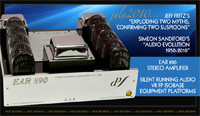What type of individuals may find the EAR 590 appealing?
Look at the image and provide a short answer using one word or a phrase.

audiophiles and enthusiasts